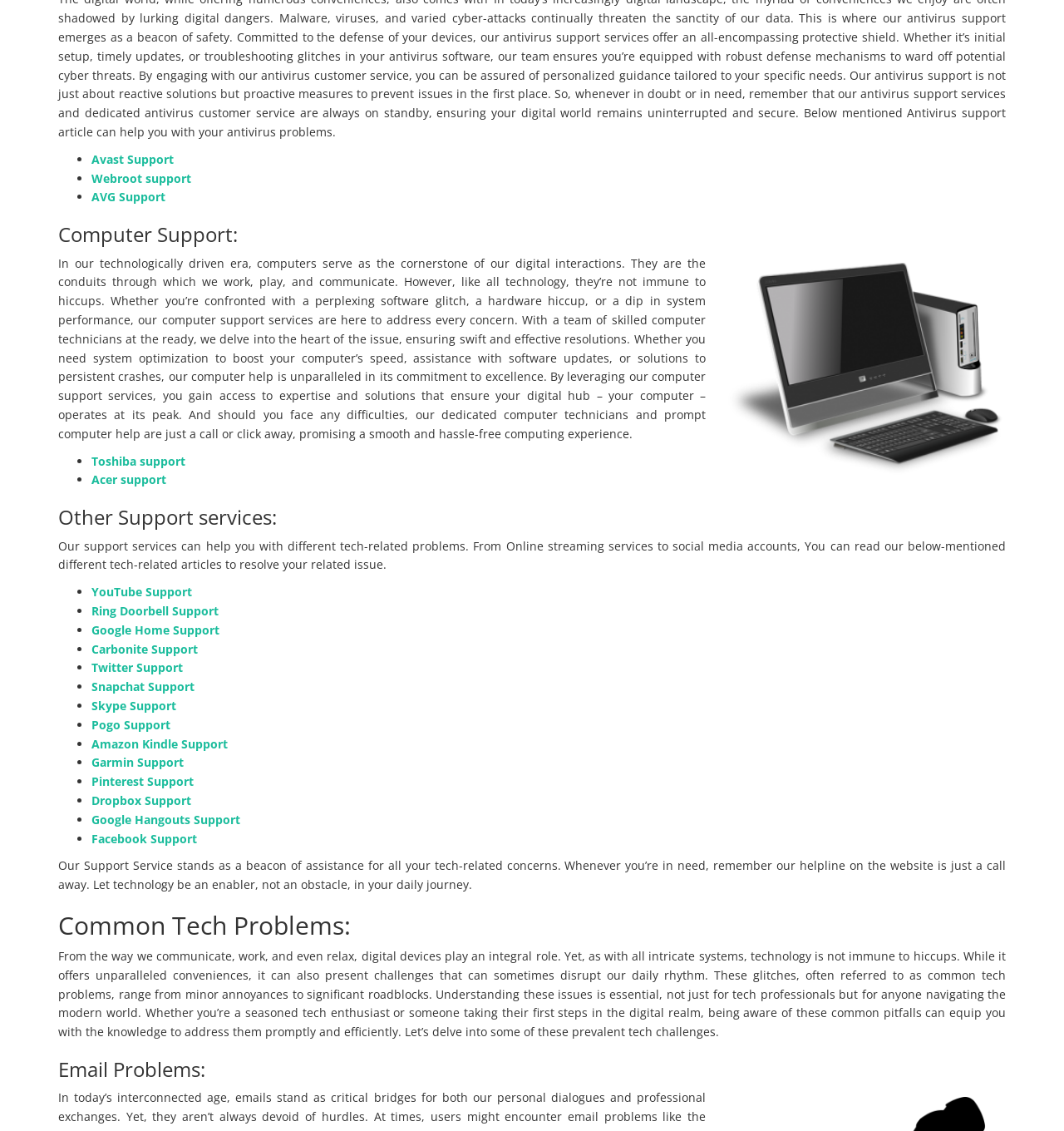Determine the coordinates of the bounding box for the clickable area needed to execute this instruction: "Click on Avast Support".

[0.086, 0.134, 0.163, 0.148]